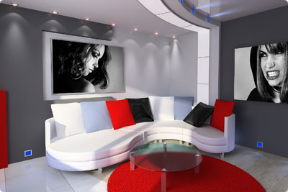Describe every aspect of the image in depth.

The image depicts a modern, stylish lounge area characterized by a sleek, curved white sofa adorned with vibrant red and black pillows. In the center, a clear glass coffee table rests on a bold red circular rug, creating a cozy focal point. The walls are painted in a contemporary grey, enhancing the overall chic aesthetic, while artistic black-and-white portraits hang prominently, adding depth and visual interest to the space. Subtle lighting accents the walls, creating an inviting atmosphere ideal for relaxation or social gatherings. This design exemplifies contemporary decor, balancing comfort with artistic elegance, making it perfect for a vibrant hospitality or commercial setting.